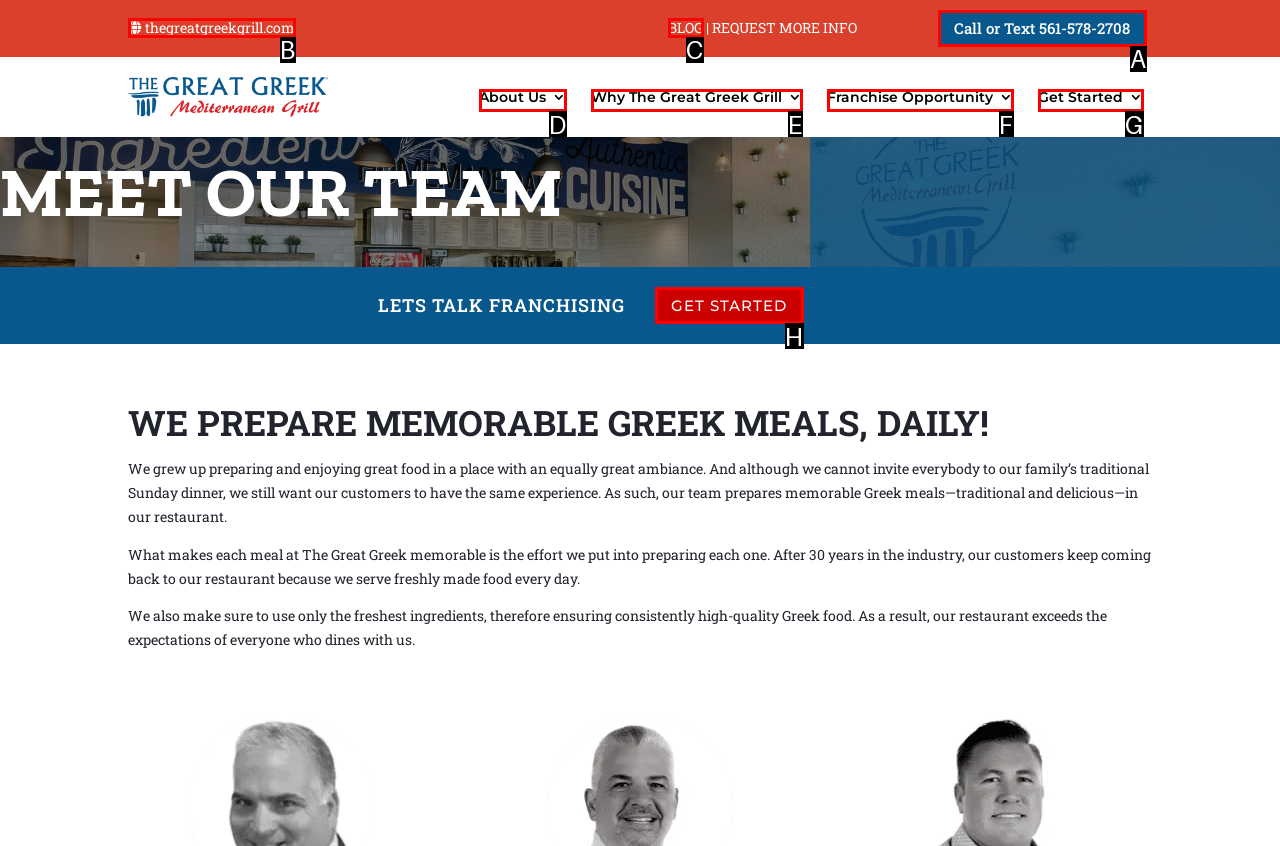Find the HTML element that corresponds to the description: Get Started. Indicate your selection by the letter of the appropriate option.

G